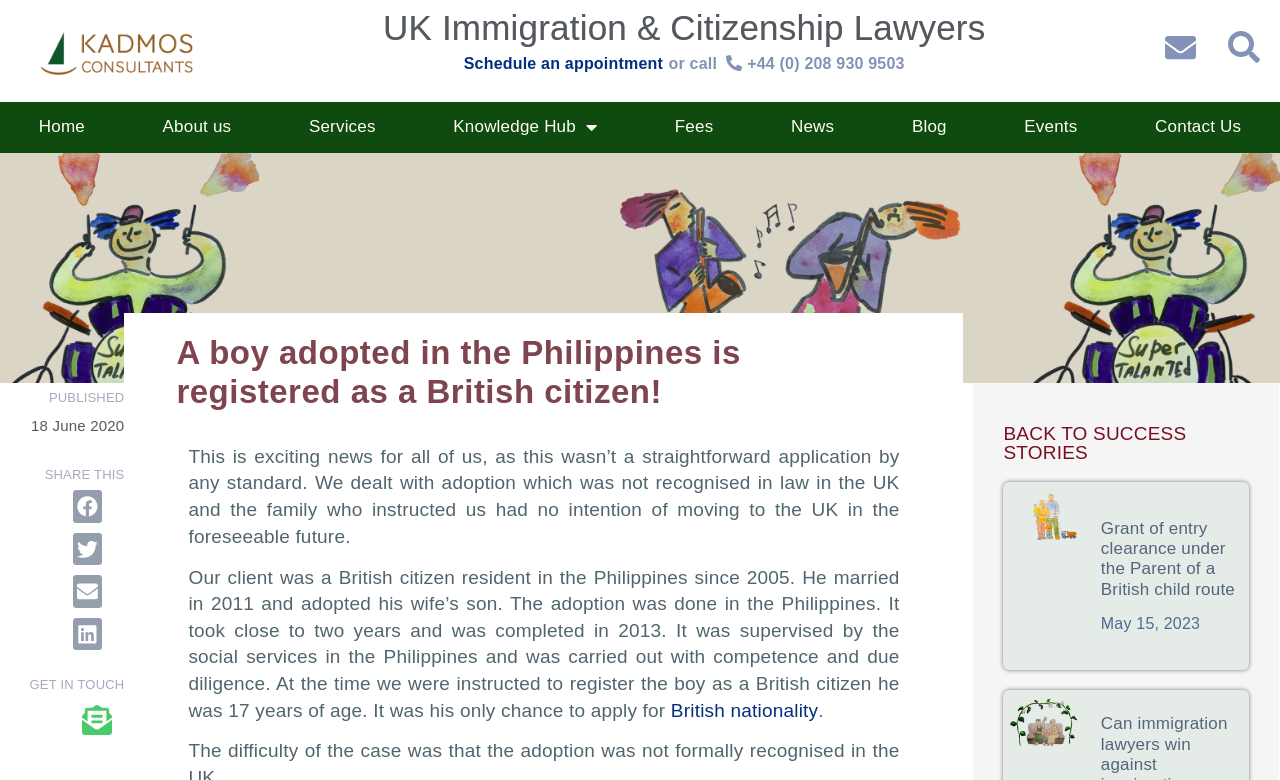Identify the bounding box coordinates for the element you need to click to achieve the following task: "Click the 'Contact Us' link". The coordinates must be four float values ranging from 0 to 1, formatted as [left, top, right, bottom].

[0.872, 0.131, 1.0, 0.196]